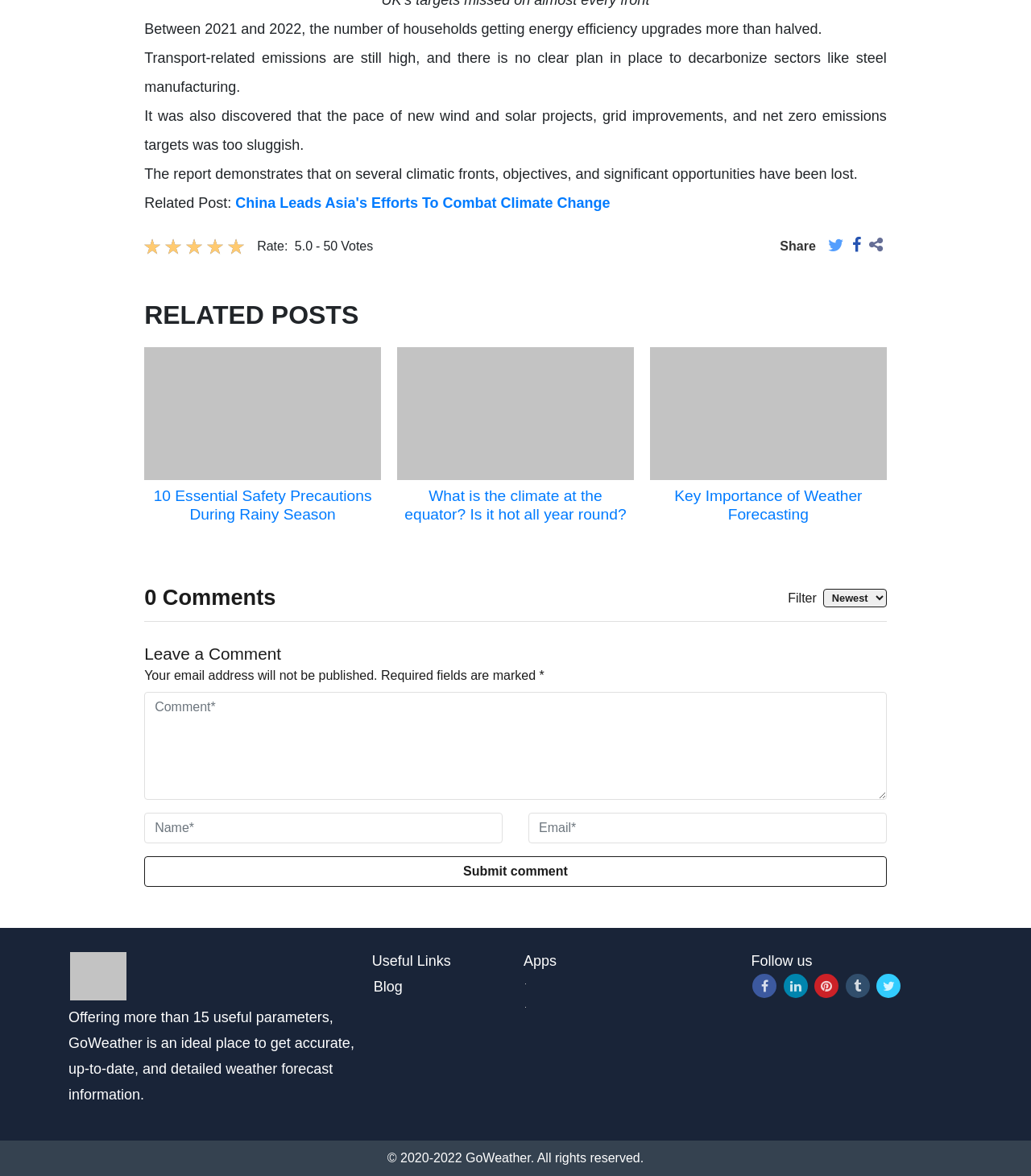Pinpoint the bounding box coordinates of the clickable element needed to complete the instruction: "Rate this post". The coordinates should be provided as four float numbers between 0 and 1: [left, top, right, bottom].

[0.249, 0.204, 0.283, 0.215]